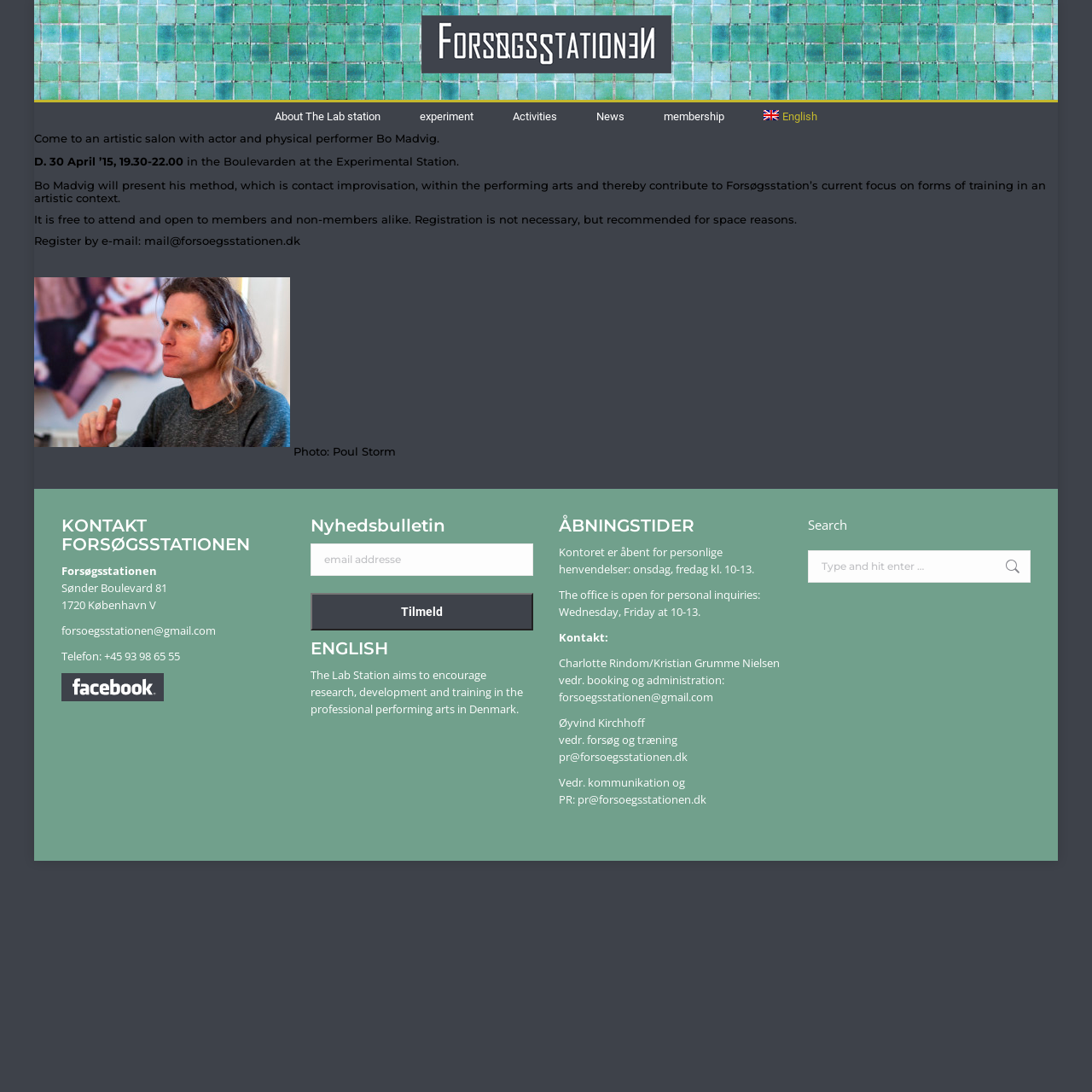Locate the bounding box coordinates of the clickable area needed to fulfill the instruction: "Search for something on the website".

[0.739, 0.504, 0.944, 0.533]